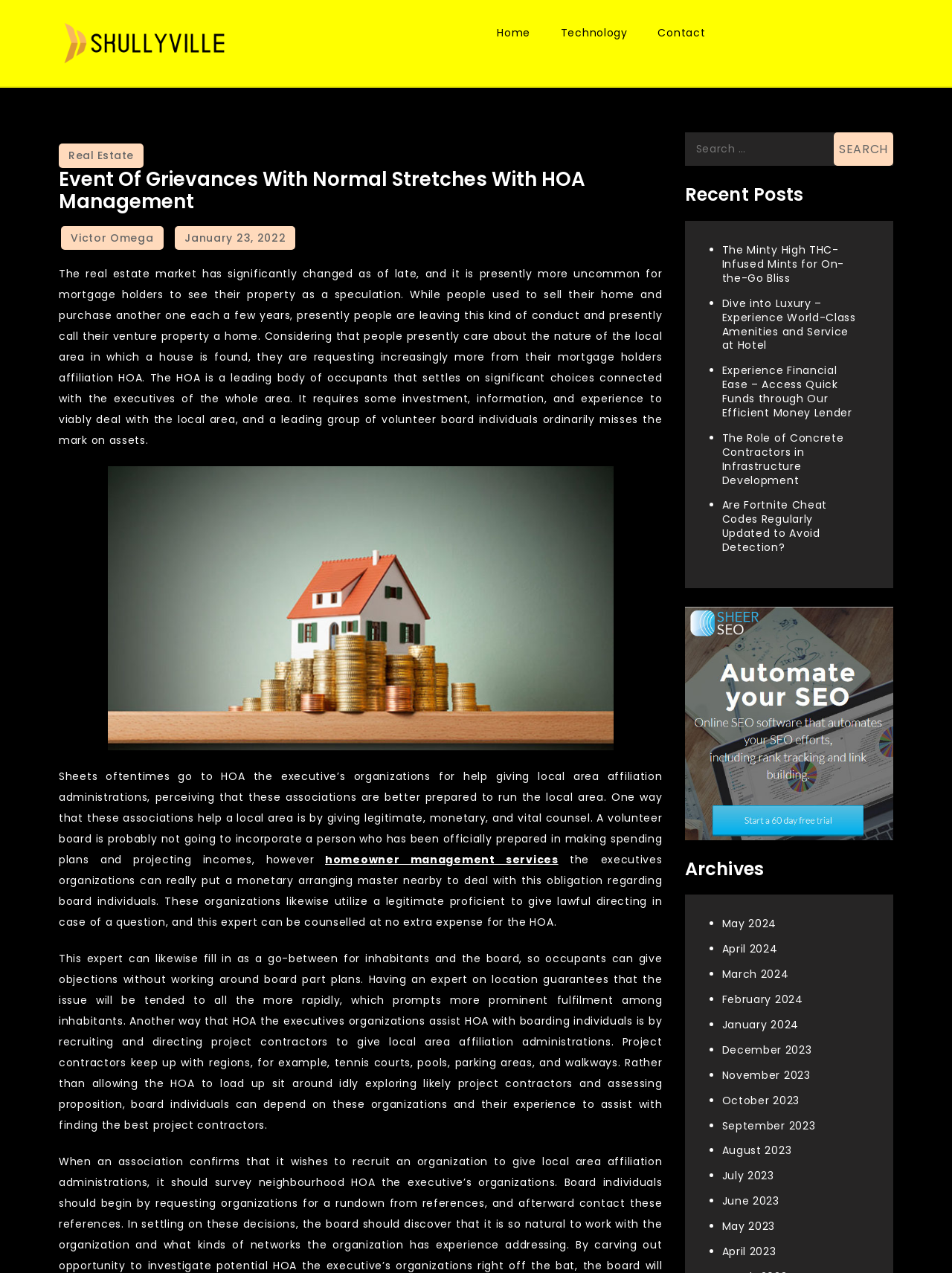Locate the bounding box coordinates of the element that should be clicked to execute the following instruction: "View the 'Recent Posts'".

[0.719, 0.145, 0.938, 0.162]